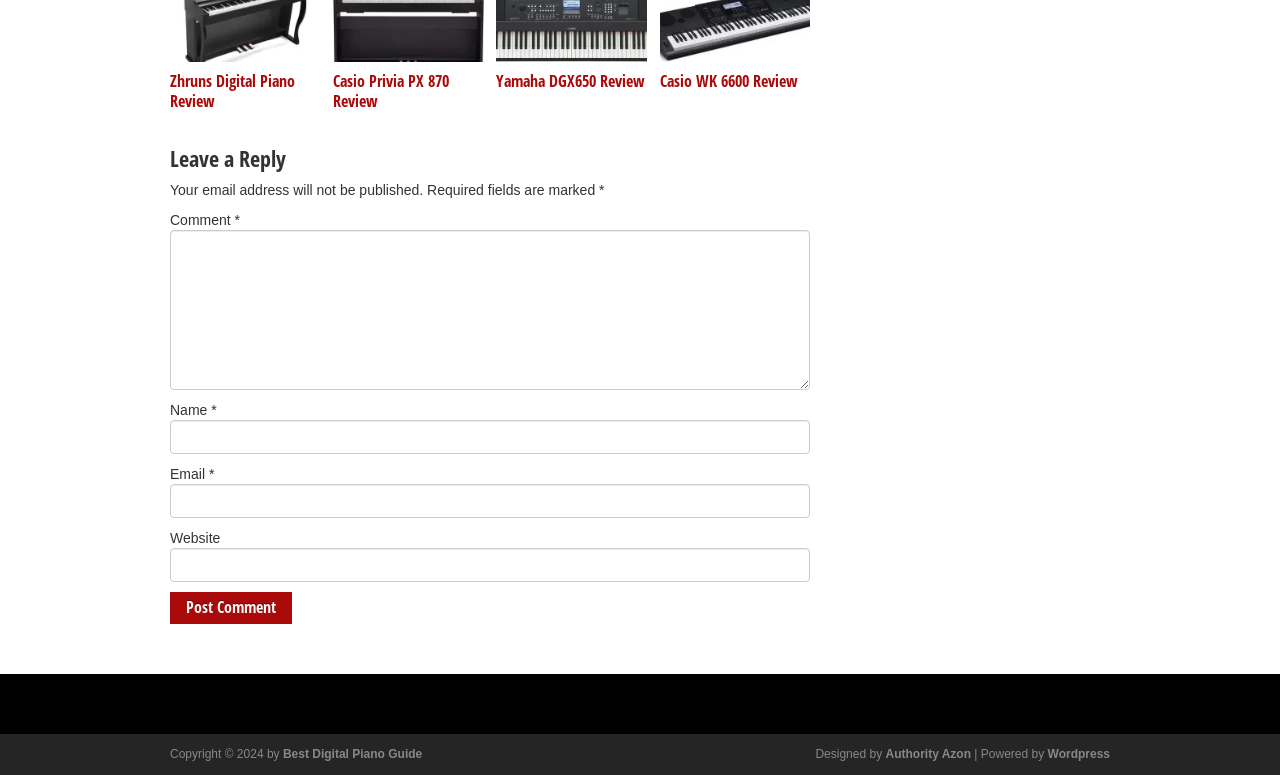Select the bounding box coordinates of the element I need to click to carry out the following instruction: "Read the Casio Privia PX 870 Review".

[0.26, 0.09, 0.351, 0.144]